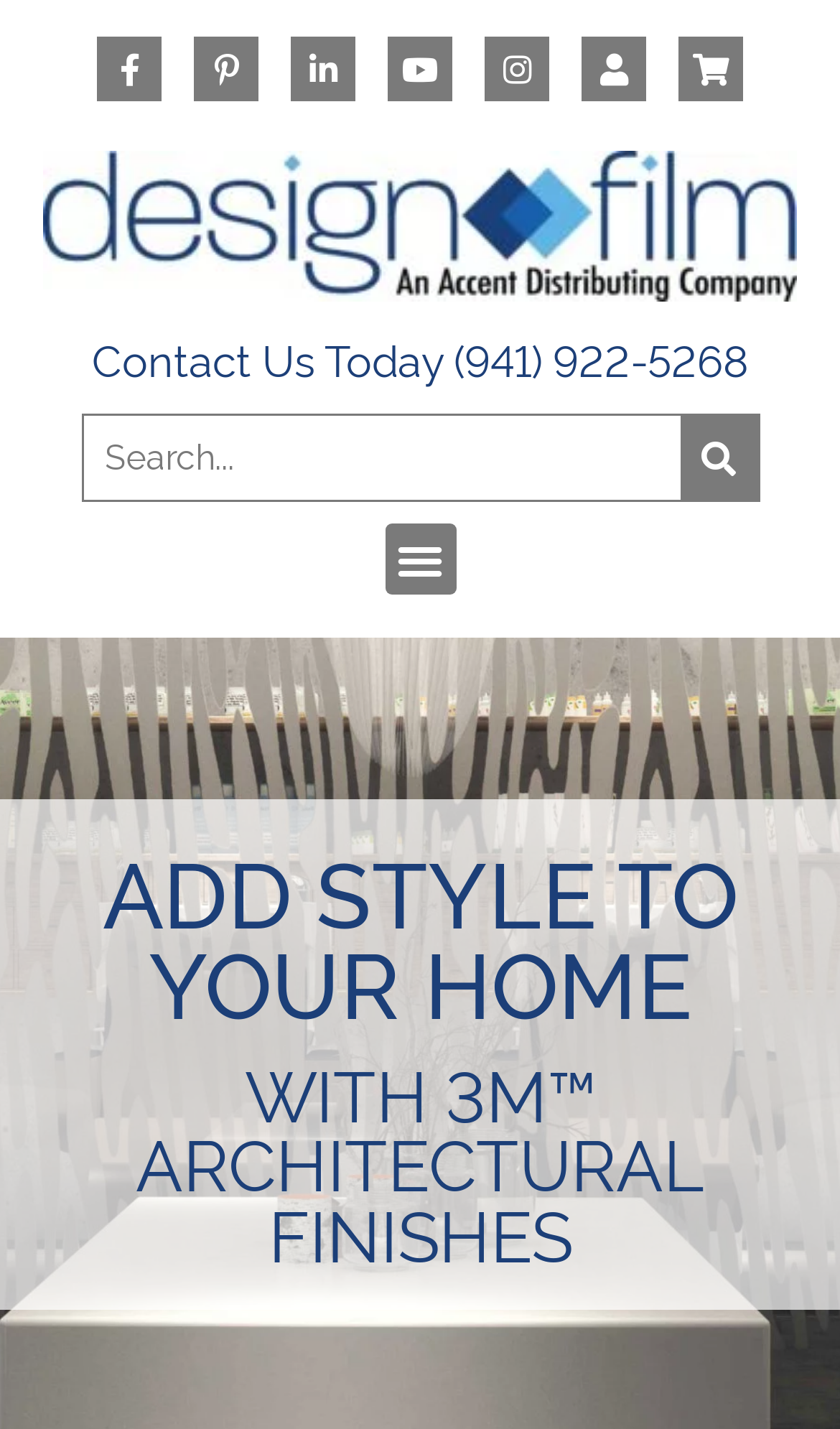Answer succinctly with a single word or phrase:
What is the theme of the webpage's content?

Home design and decoration